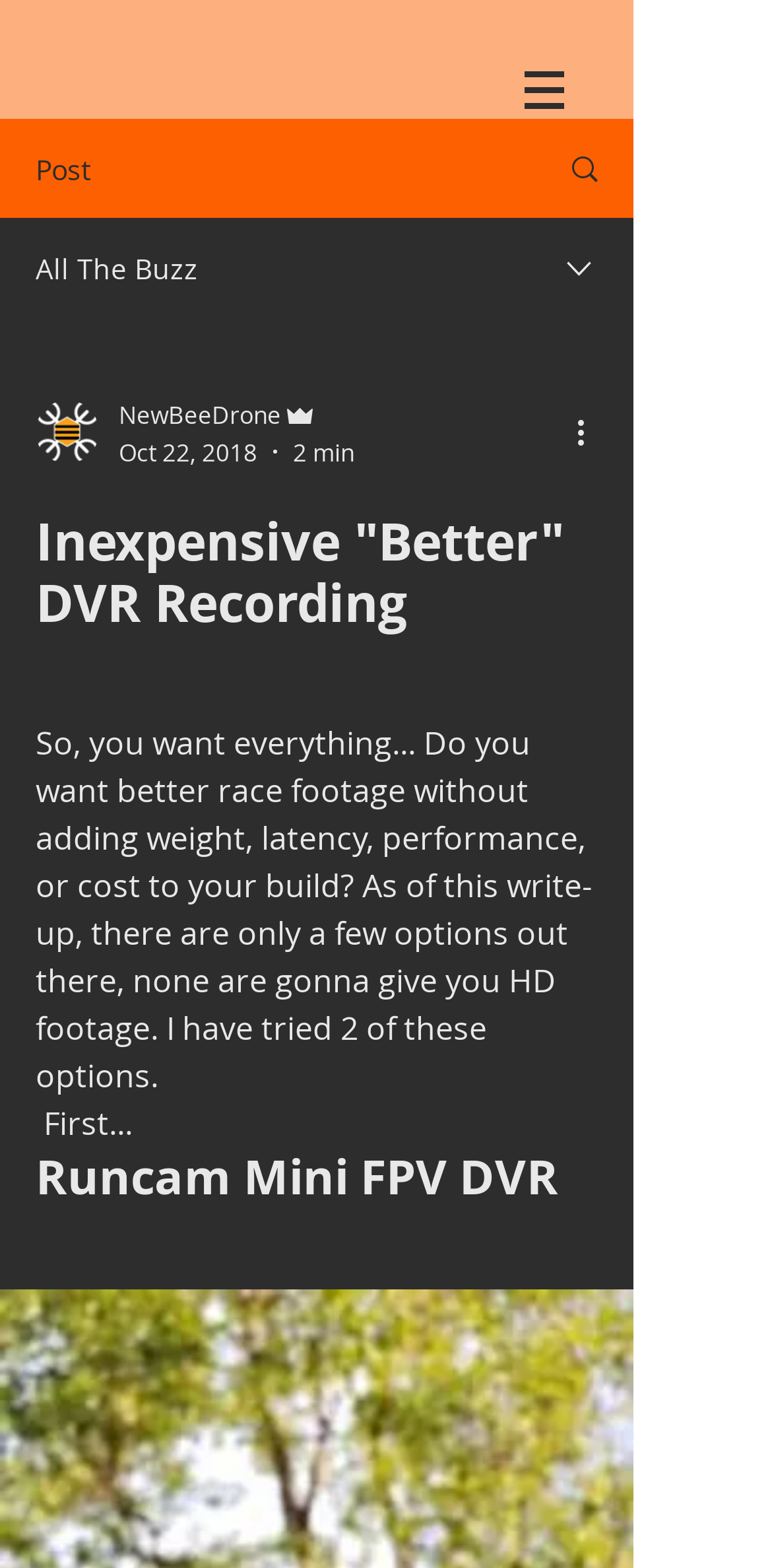How many options are available for better race footage?
Could you answer the question with a detailed and thorough explanation?

I found the number of options available for better race footage by reading the StaticText element that contains the article content. The article mentions that there are only a few options available.